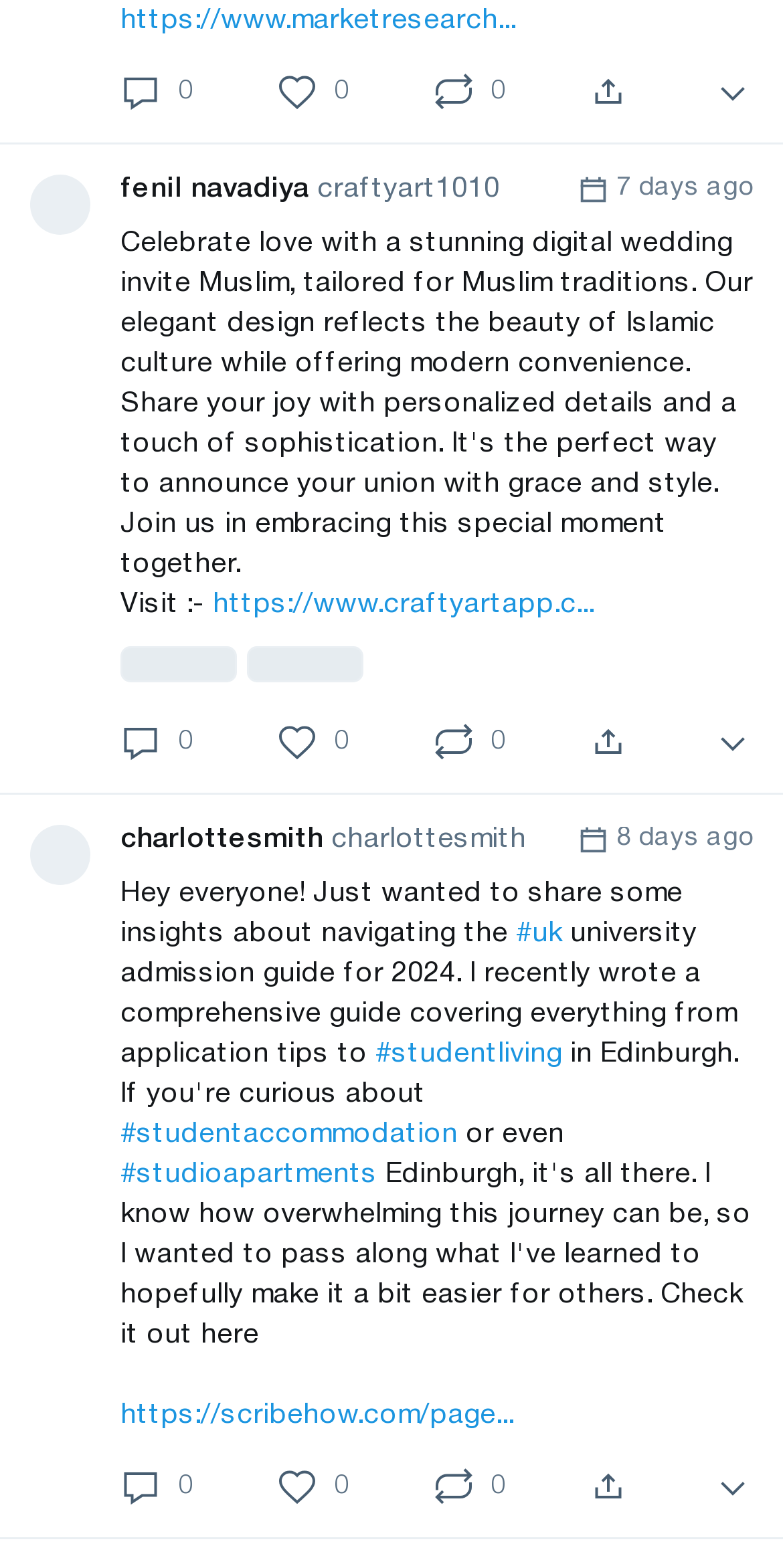What is the URL of the link shared by charlottesmith?
Your answer should be a single word or phrase derived from the screenshot.

https://scribehow.com/page...